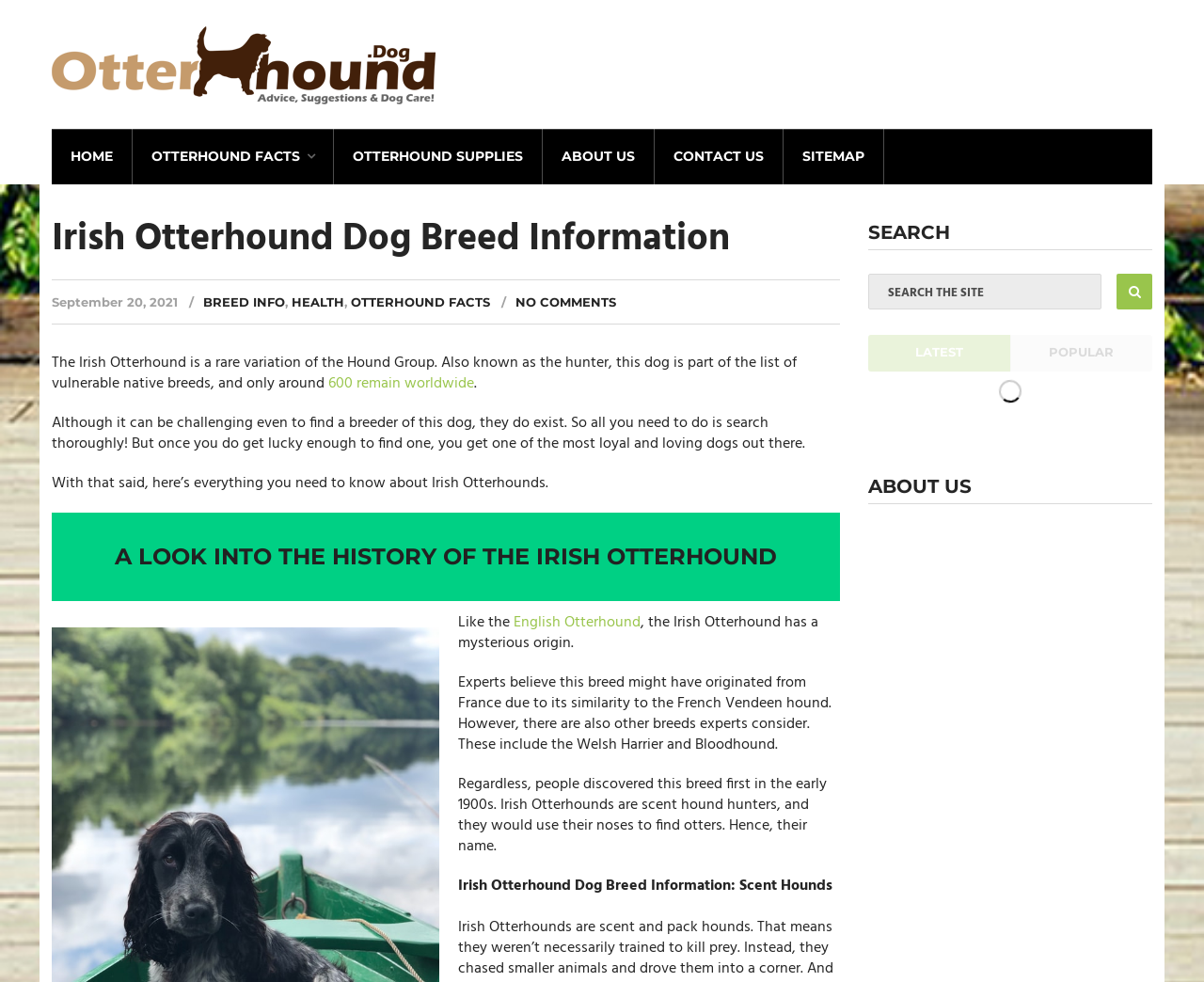What is the function of the textbox in the search section?
Please provide a single word or phrase answer based on the image.

Search the site